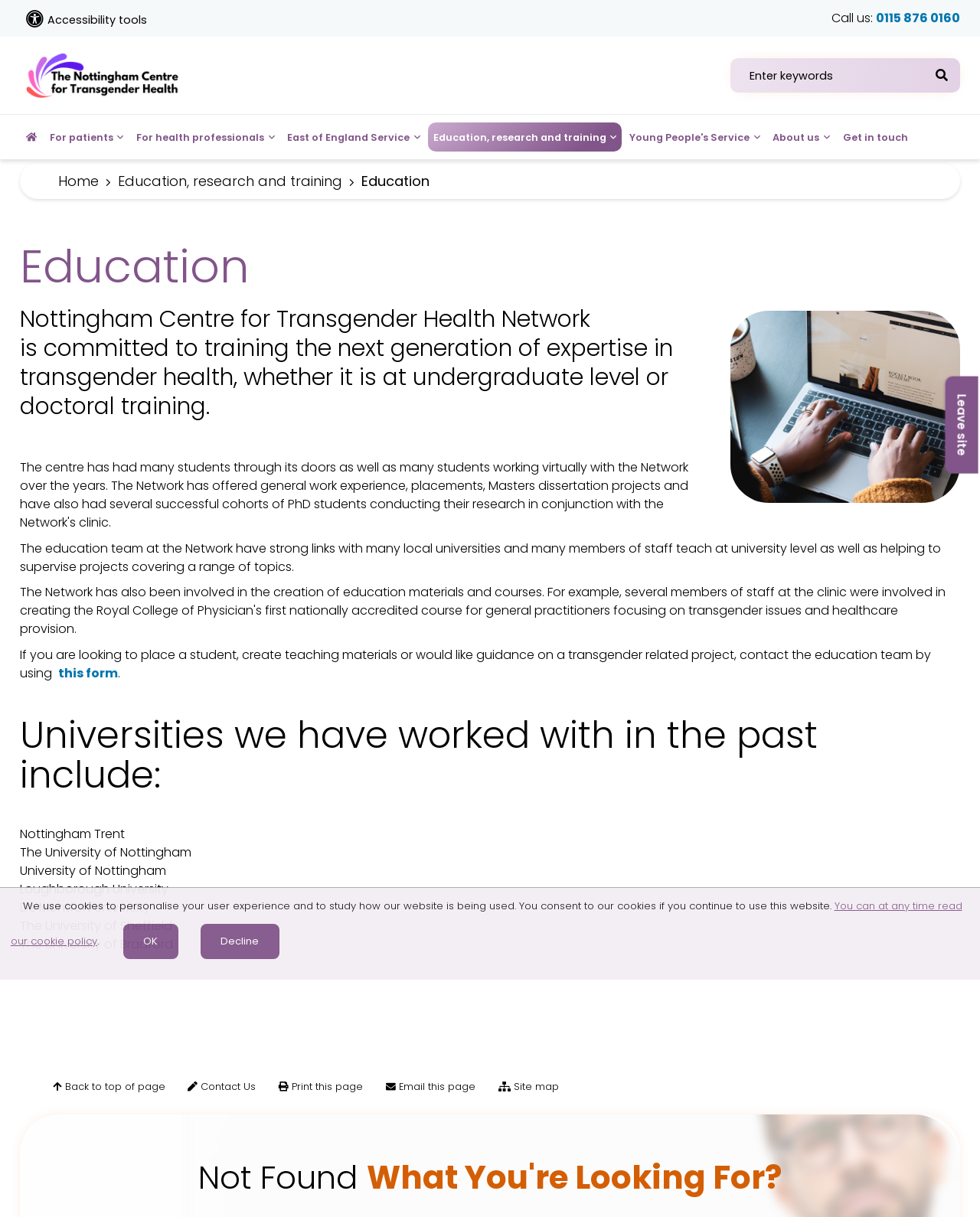Please find the bounding box coordinates of the element's region to be clicked to carry out this instruction: "Go to the education, research and training page".

[0.437, 0.101, 0.634, 0.125]